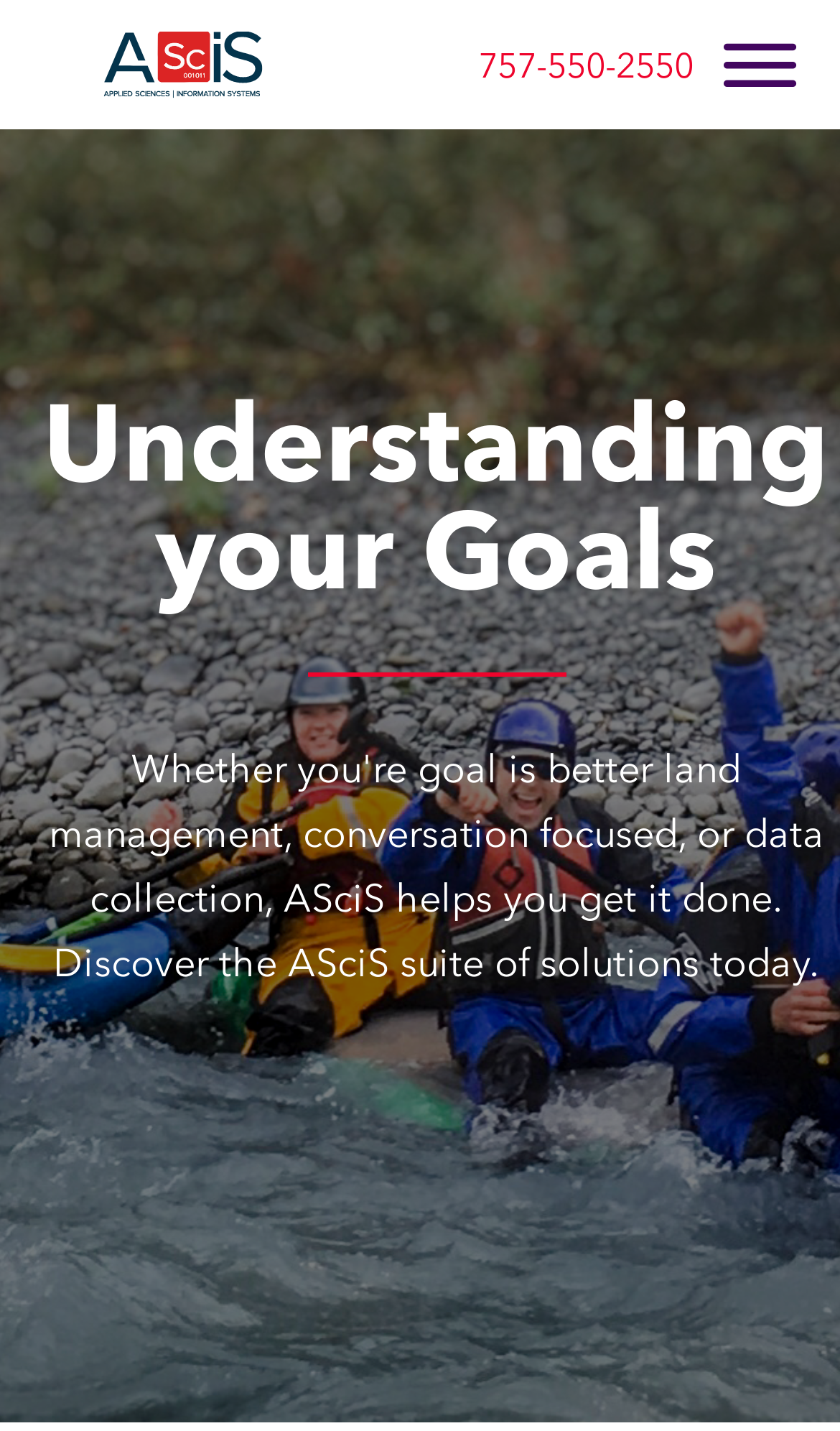Describe all the key features of the webpage in detail.

The webpage is titled "ASciS Solutions" and features a prominent link with an icon at the top right corner. Below this, there is a table with two columns, where the left column contains a series of links, including a phone number "757-550-2550". 

The main content of the webpage is divided into two sections. The top section contains a navigation menu with 8 links: "Home", "Expertise", "Digital Solutions", "Culture", "Industries", "Partners", "Media", and "Contact", which are arranged vertically and take up most of the page's width. 

The bottom section has a heading that reads "Custom Solutions that Advance your Mission" and a paragraph of text that explains how the company provides customized solutions to help clients achieve their targeted goals. This section is positioned below the navigation menu and spans almost the entire width of the page.